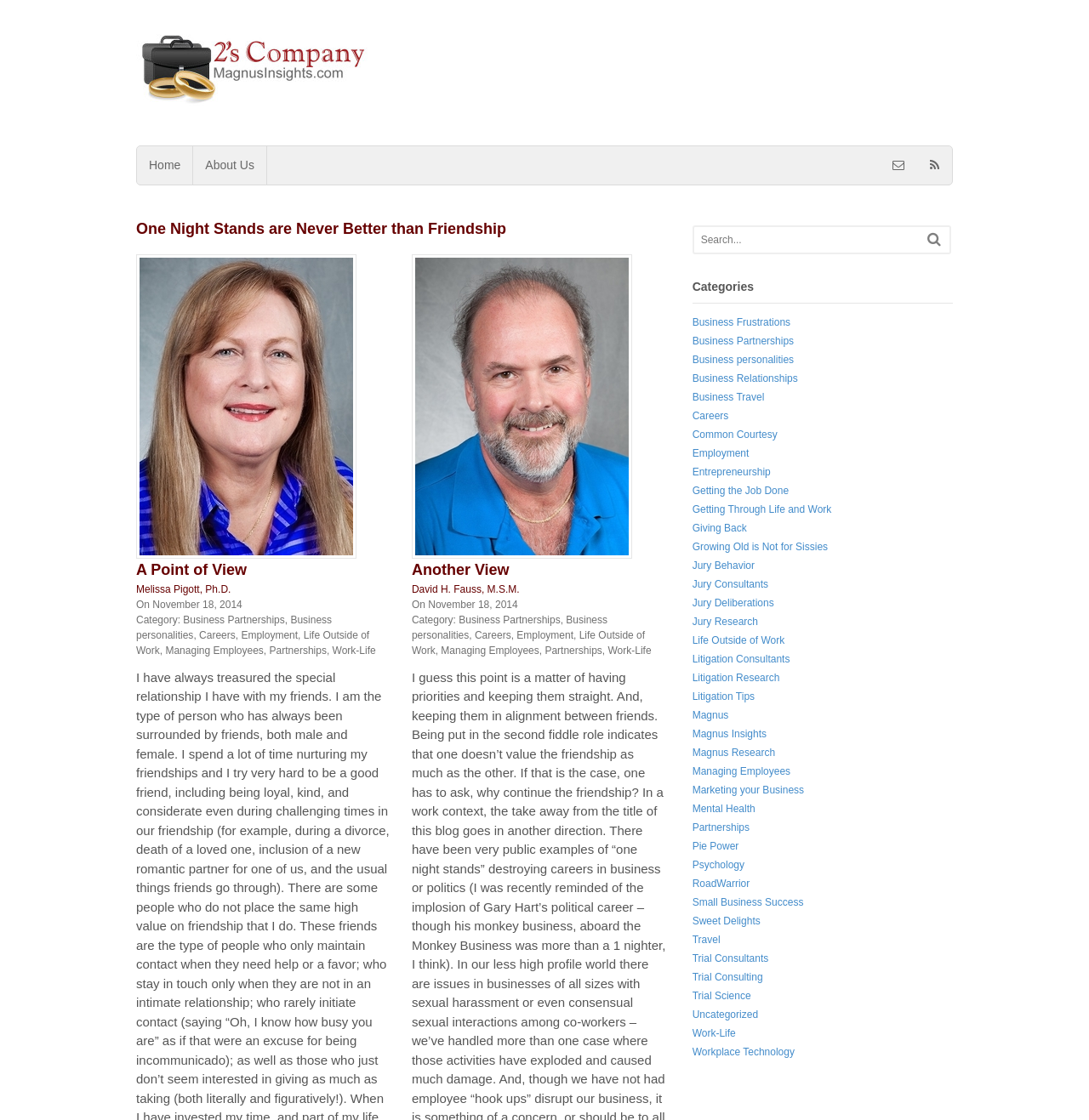Indicate the bounding box coordinates of the clickable region to achieve the following instruction: "Click the link 'Business Partnerships'."

[0.168, 0.548, 0.262, 0.559]